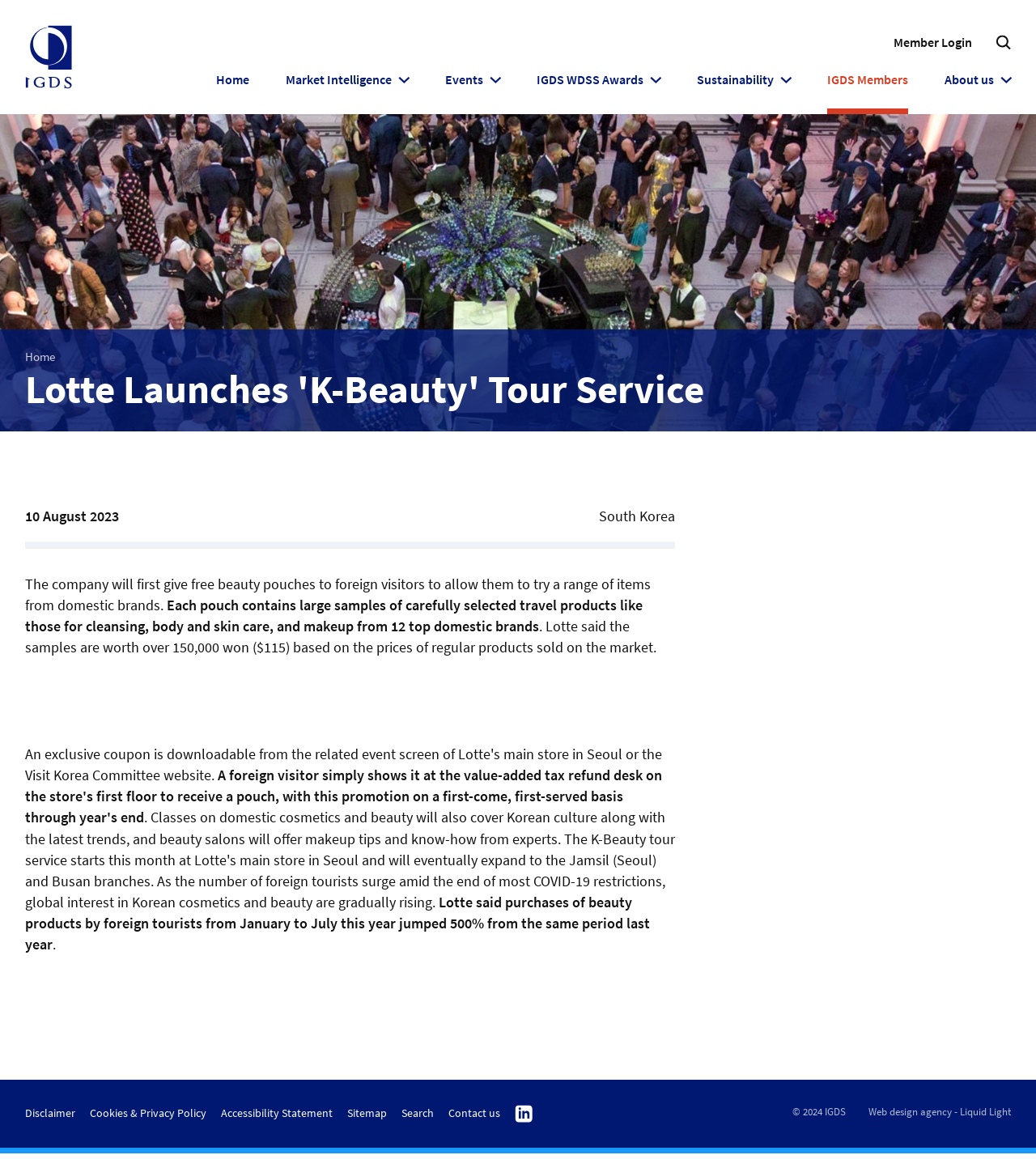Can you show the bounding box coordinates of the region to click on to complete the task described in the instruction: "Go to the home page"?

[0.209, 0.06, 0.241, 0.076]